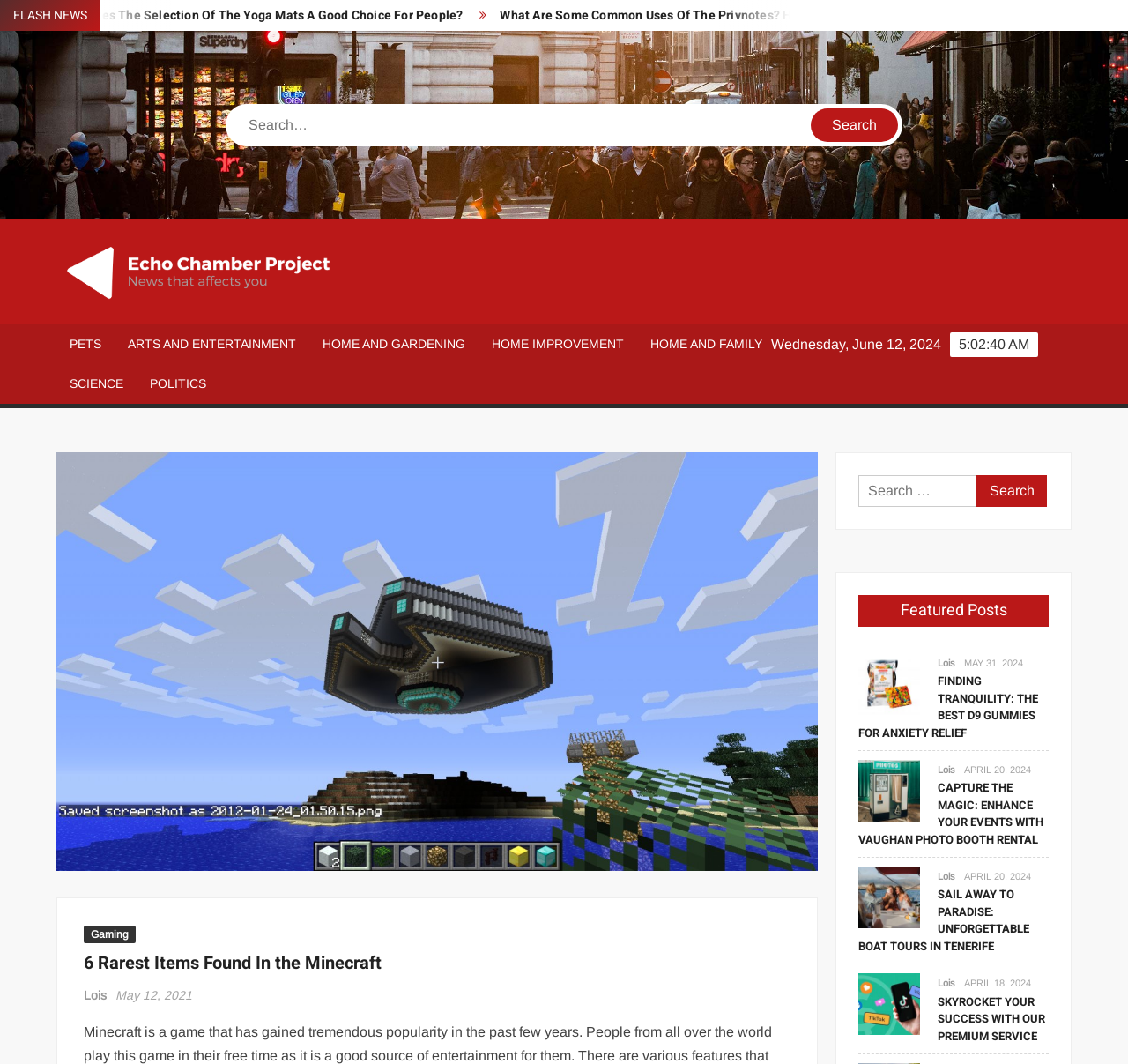How many articles are featured on the webpage?
Using the image as a reference, answer the question with a short word or phrase.

4